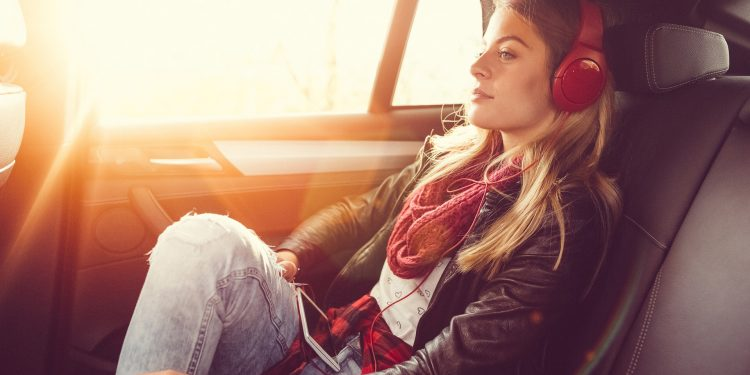Please give a succinct answer using a single word or phrase:
What type of jacket is the woman wearing?

Leather